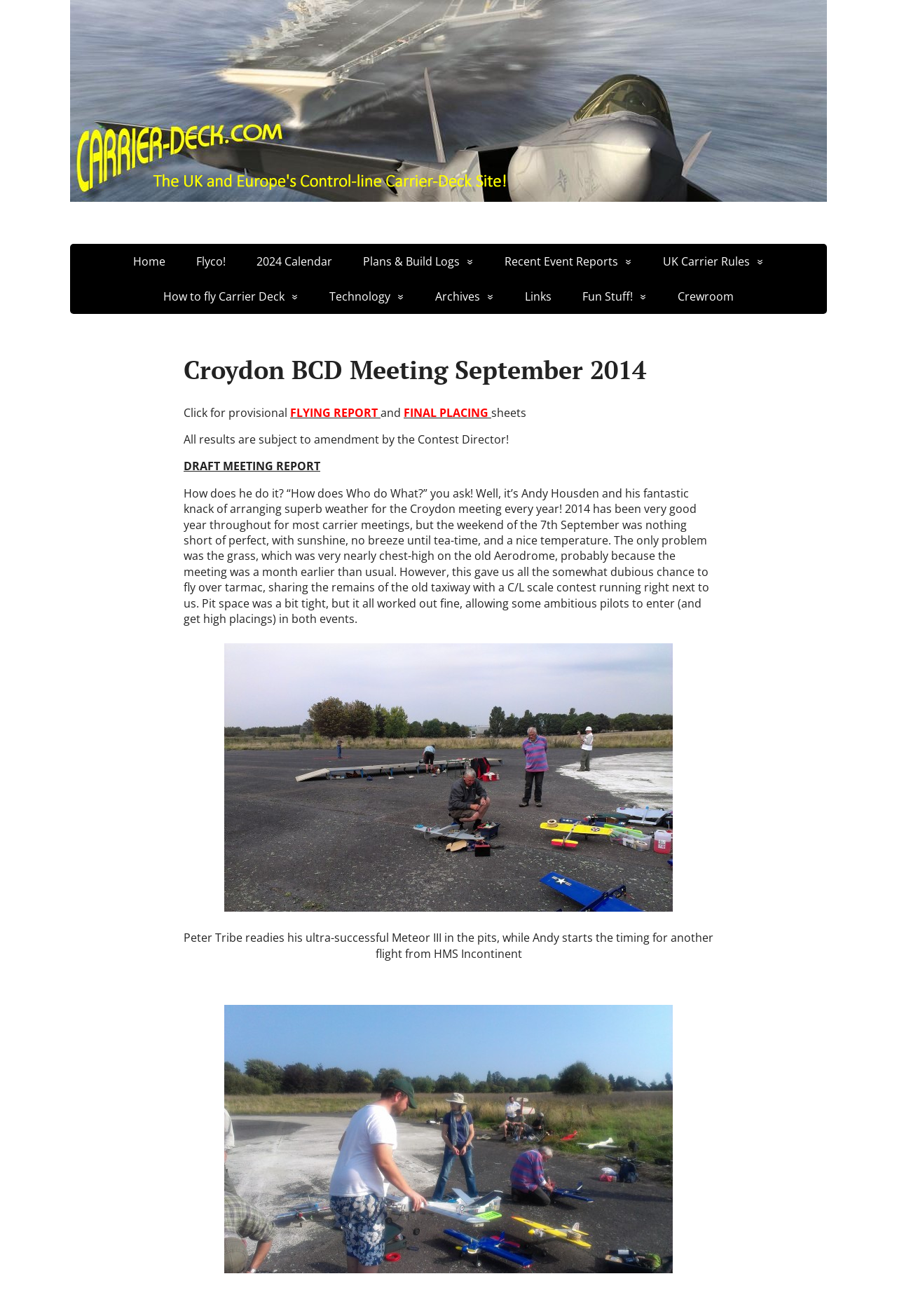Please find the bounding box for the following UI element description. Provide the coordinates in (top-left x, top-left y, bottom-right x, bottom-right y) format, with values between 0 and 1: FINAL PLACING

[0.45, 0.308, 0.548, 0.319]